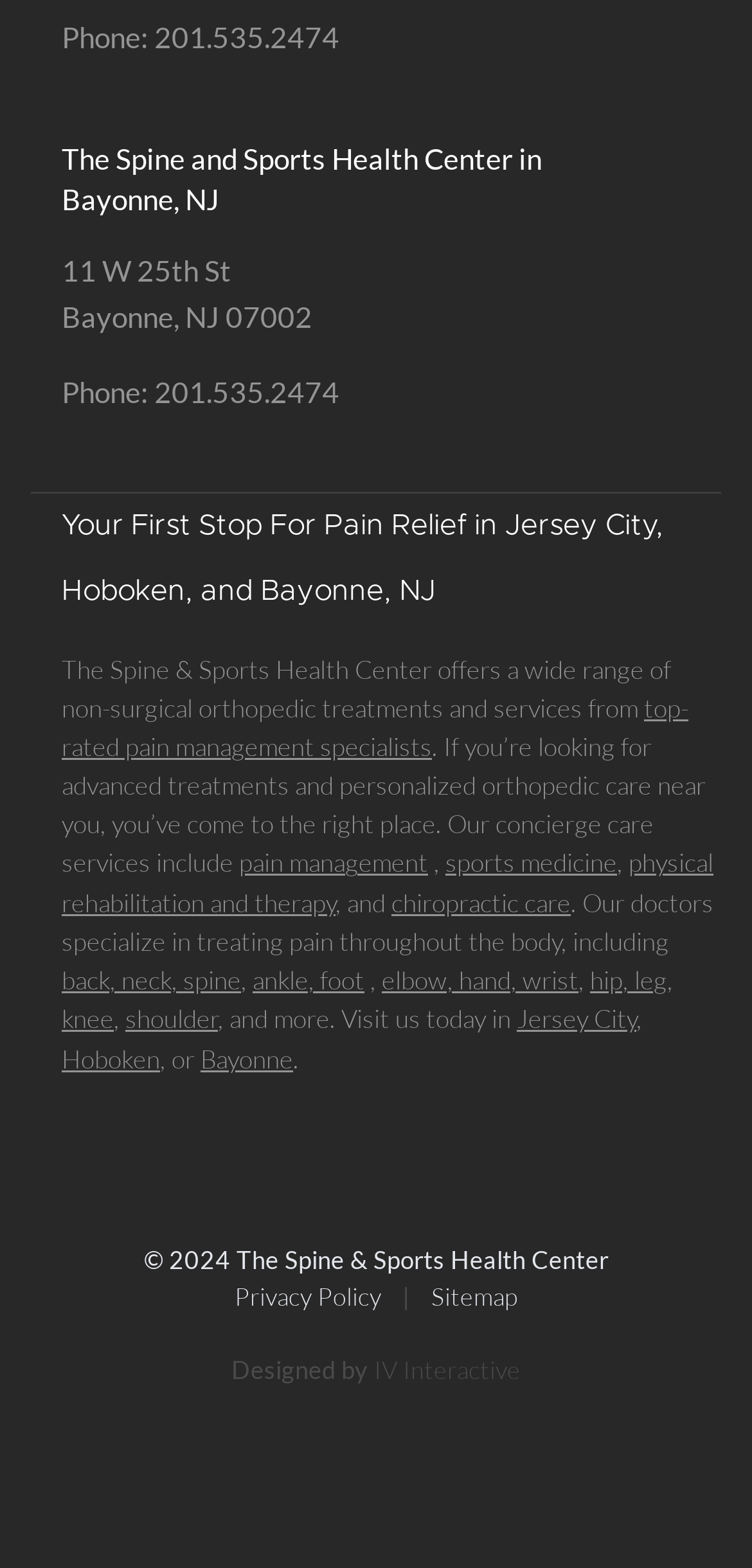Find the bounding box coordinates of the clickable region needed to perform the following instruction: "Call the phone number". The coordinates should be provided as four float numbers between 0 and 1, i.e., [left, top, right, bottom].

[0.082, 0.012, 0.451, 0.034]